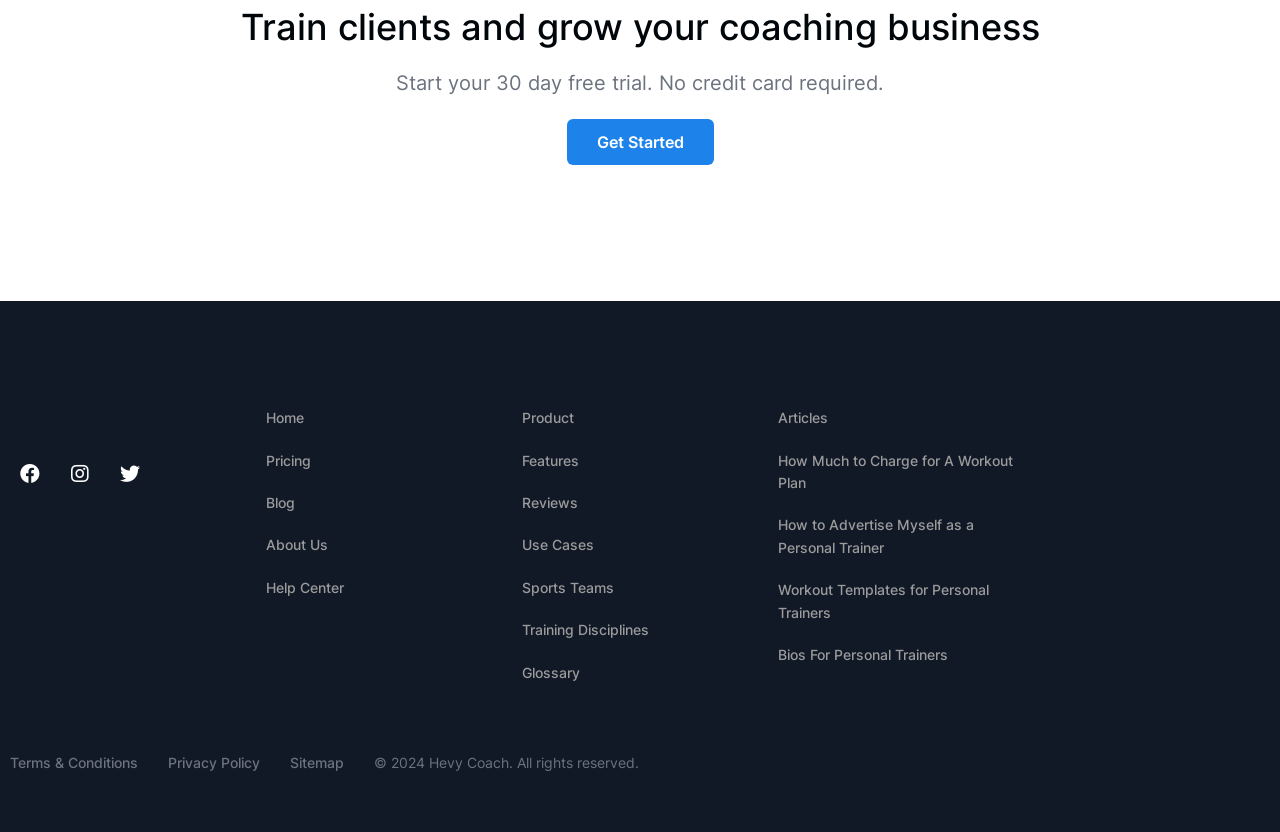Find and provide the bounding box coordinates for the UI element described here: "Terms & Conditions". The coordinates should be given as four float numbers between 0 and 1: [left, top, right, bottom].

[0.008, 0.906, 0.108, 0.927]